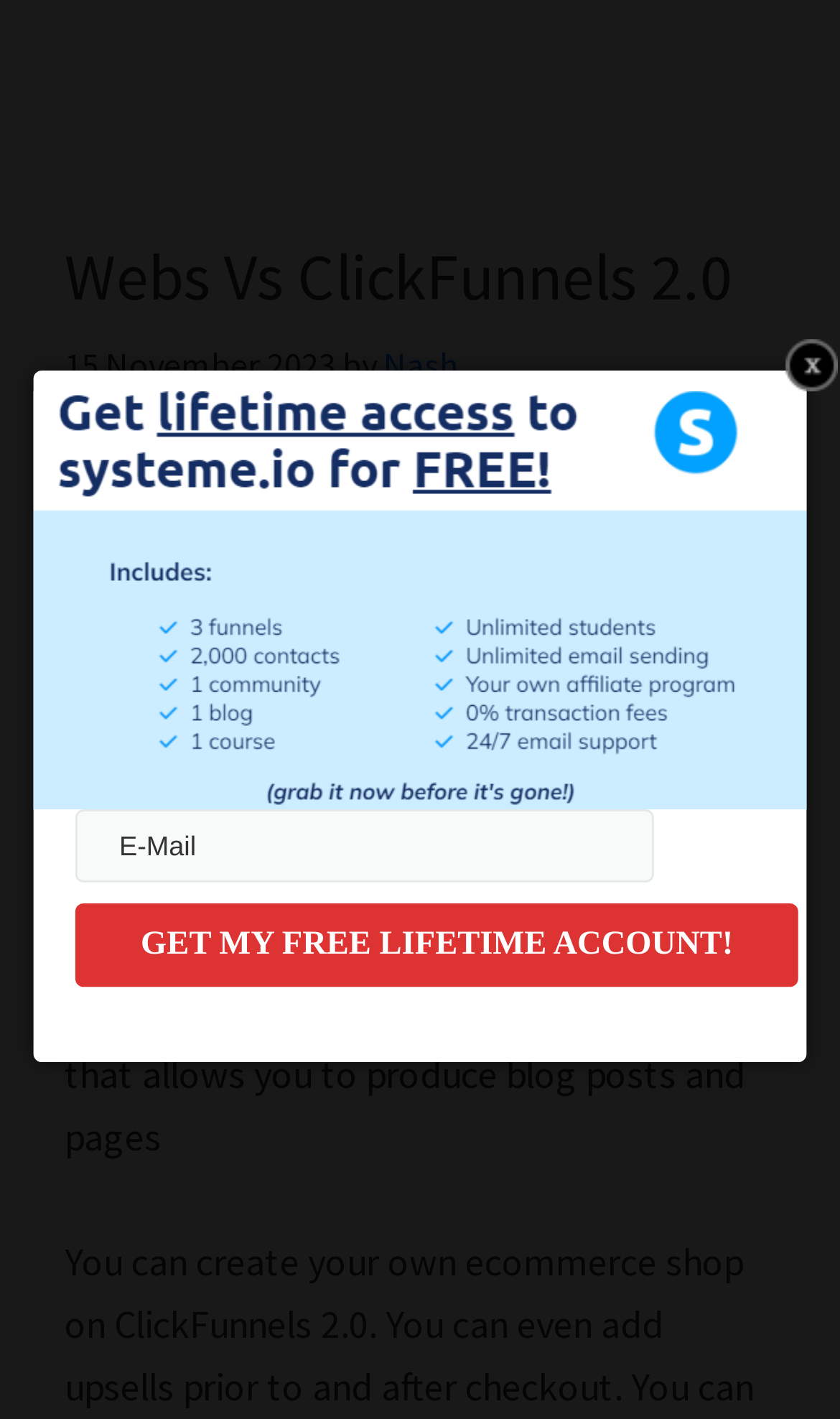Provide the bounding box coordinates of the HTML element this sentence describes: "Close".

None